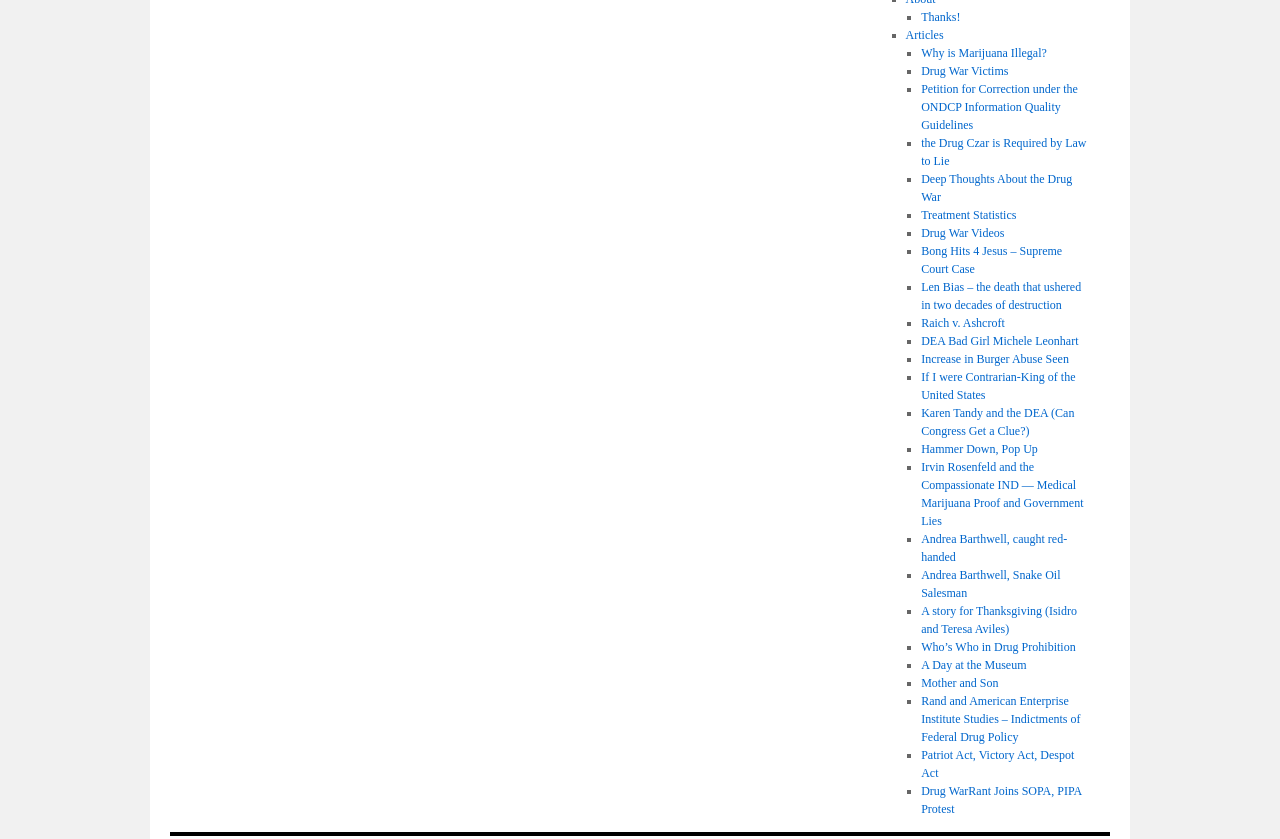Given the element description: "Who’s Who in Drug Prohibition", predict the bounding box coordinates of this UI element. The coordinates must be four float numbers between 0 and 1, given as [left, top, right, bottom].

[0.72, 0.762, 0.84, 0.779]